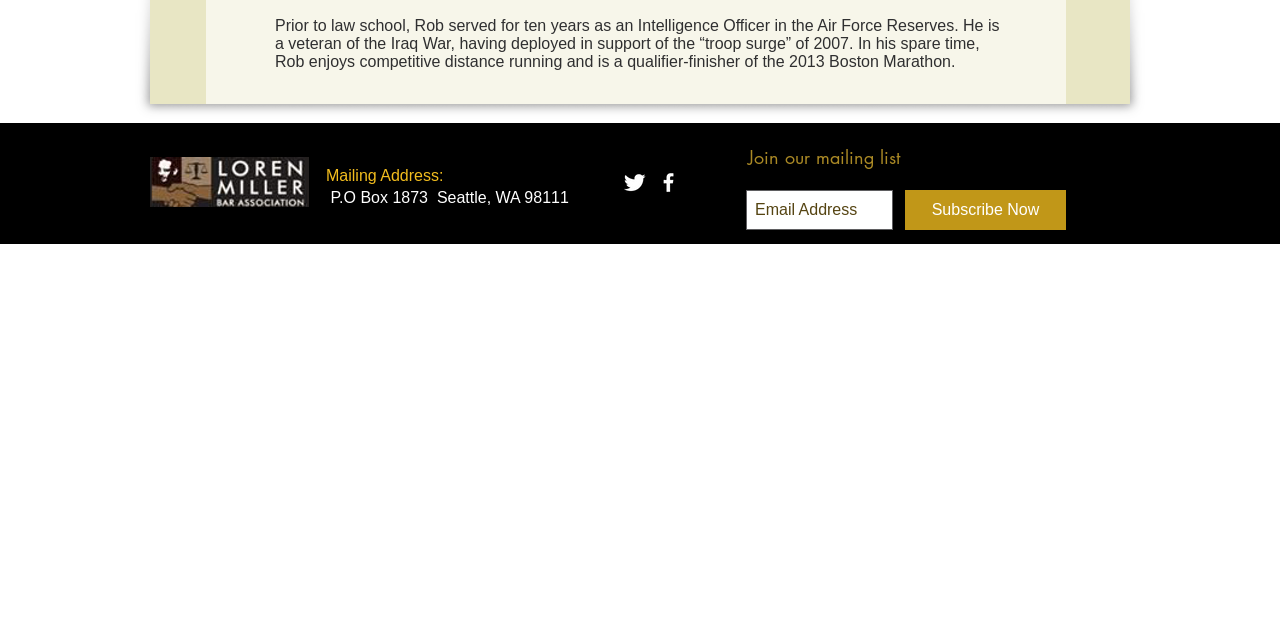Give the bounding box coordinates for the element described by: "aria-label="facebook"".

[0.512, 0.266, 0.532, 0.305]